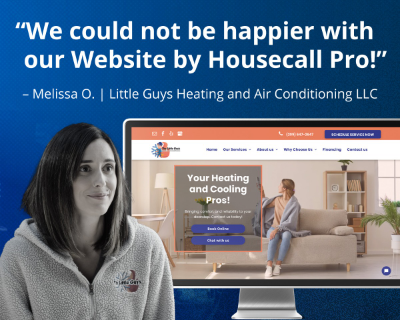What type of business does Little Guys Heating and Air Conditioning LLC operate? Based on the image, give a response in one word or a short phrase.

Heating and Air Conditioning